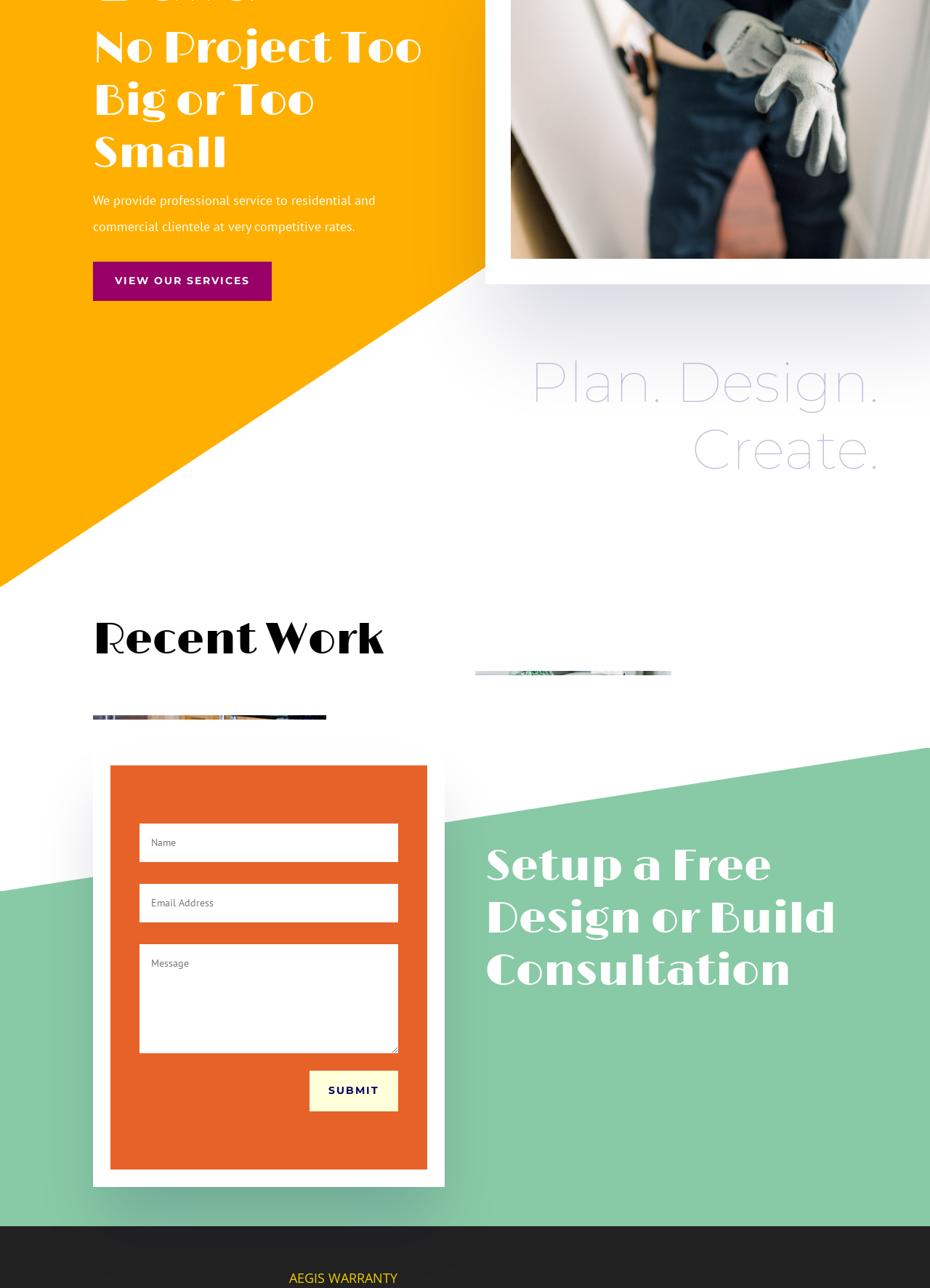Use a single word or phrase to answer the question:
What is the company's service scope?

Residential and commercial